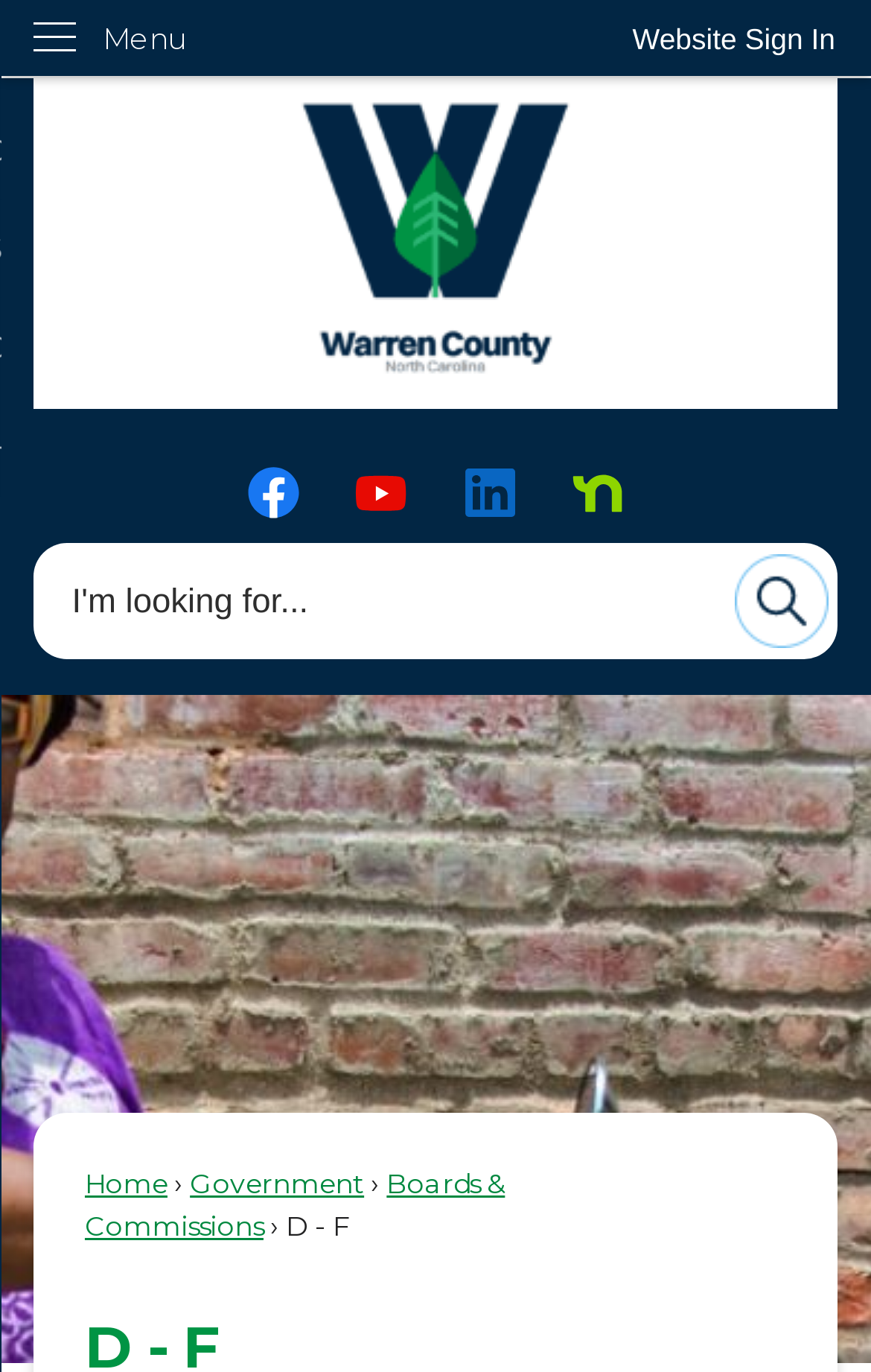What is the purpose of the 'Search' region?
Analyze the screenshot and provide a detailed answer to the question.

The 'Search' region is a section on the webpage that allows users to search for specific content on the website. It contains a textbox where users can input their search queries and a search button to submit their searches.